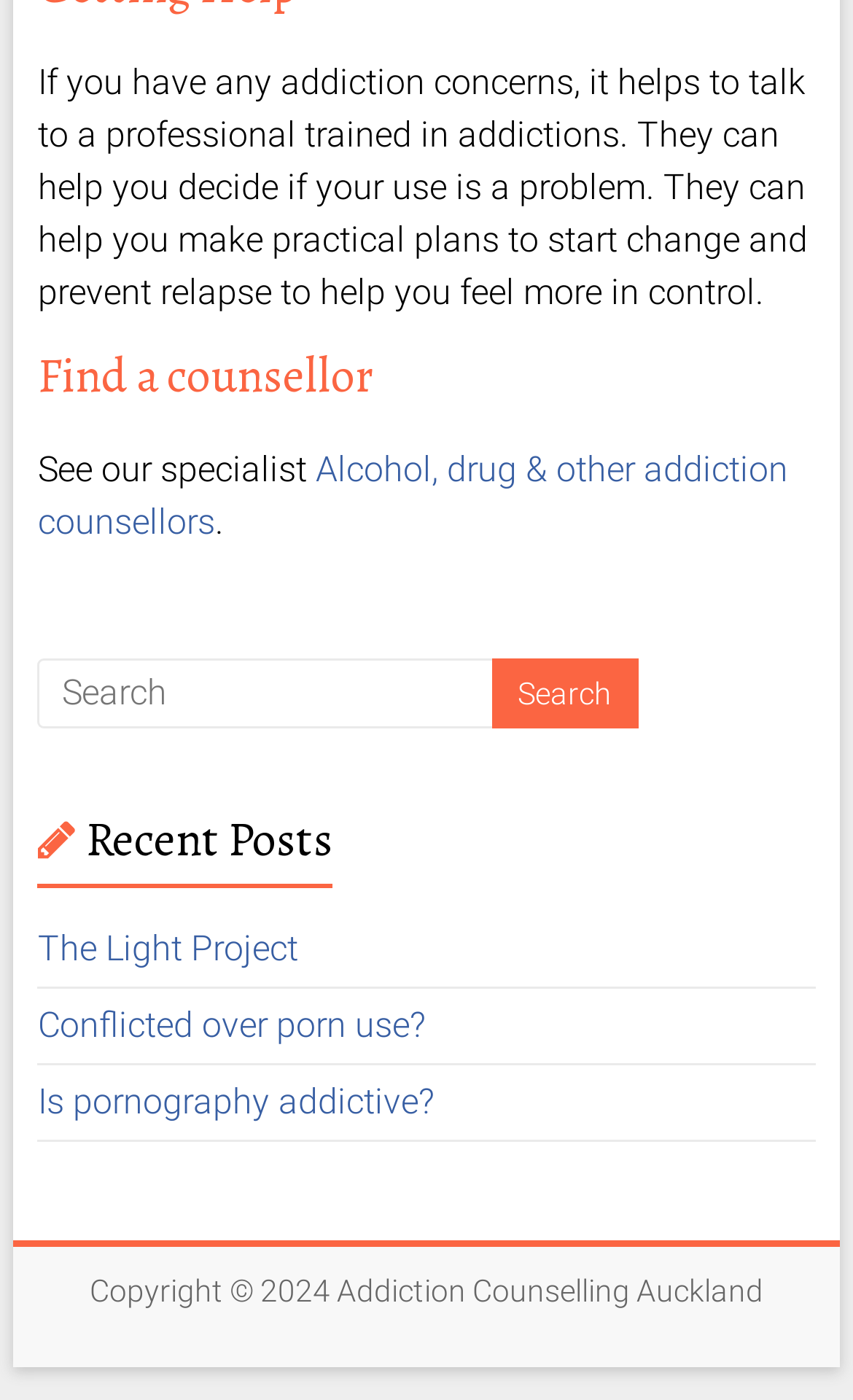What is the purpose of the search function?
Utilize the image to construct a detailed and well-explained answer.

The search function is located in the middle of the webpage, and it allows users to search the website, likely to find relevant information or resources related to addiction counselling.